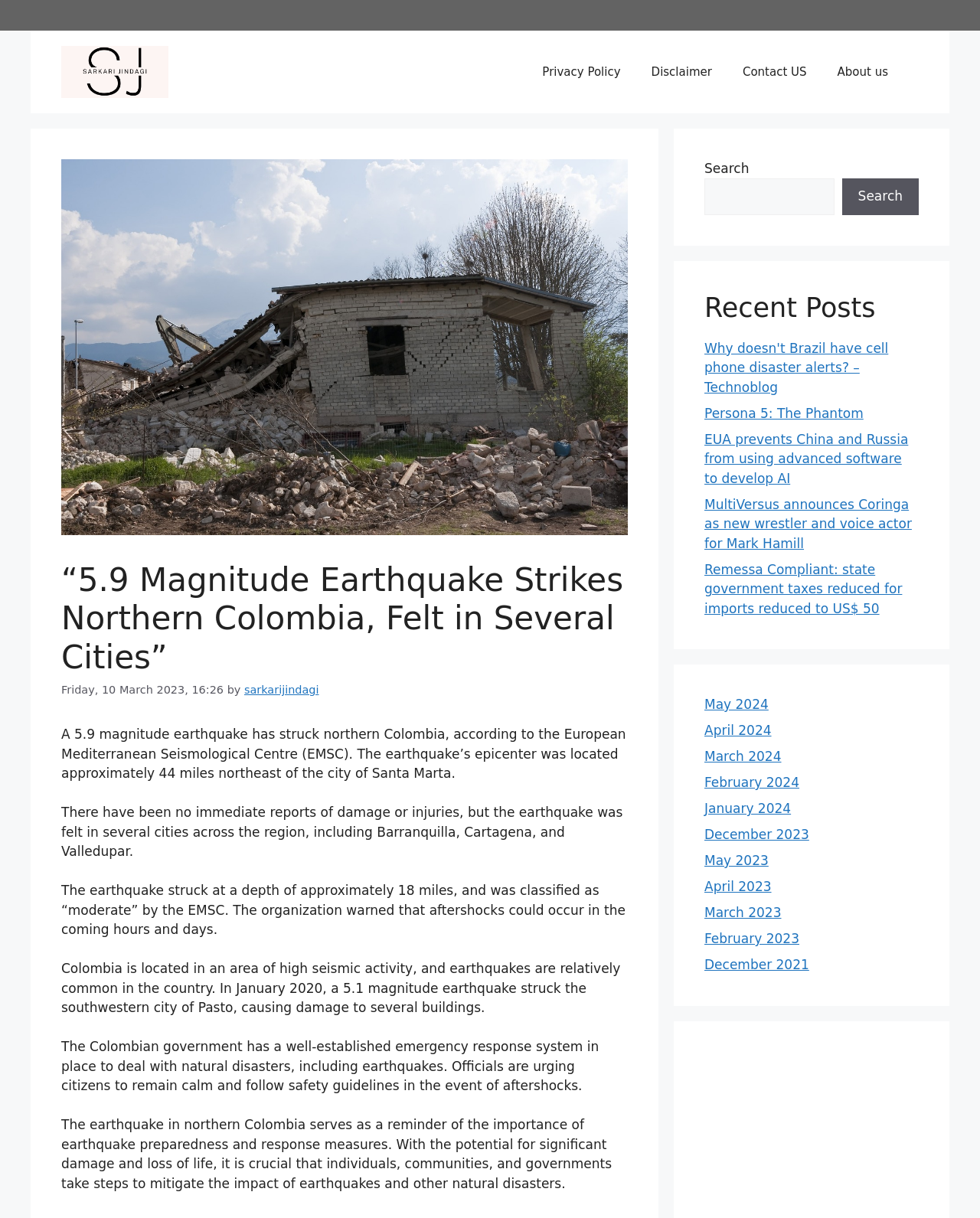Please answer the following query using a single word or phrase: 
What is the date of the earthquake?

Friday, 10 March 2023